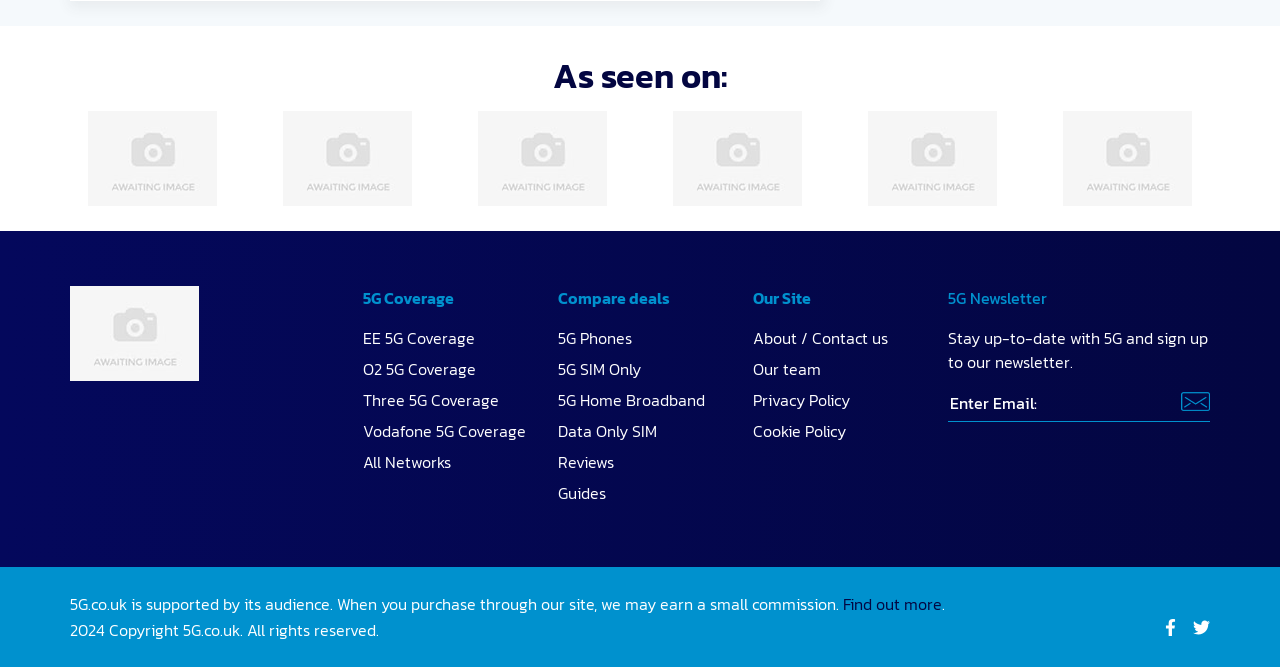Extract the bounding box coordinates for the UI element described as: "Reviews".

[0.436, 0.675, 0.479, 0.711]